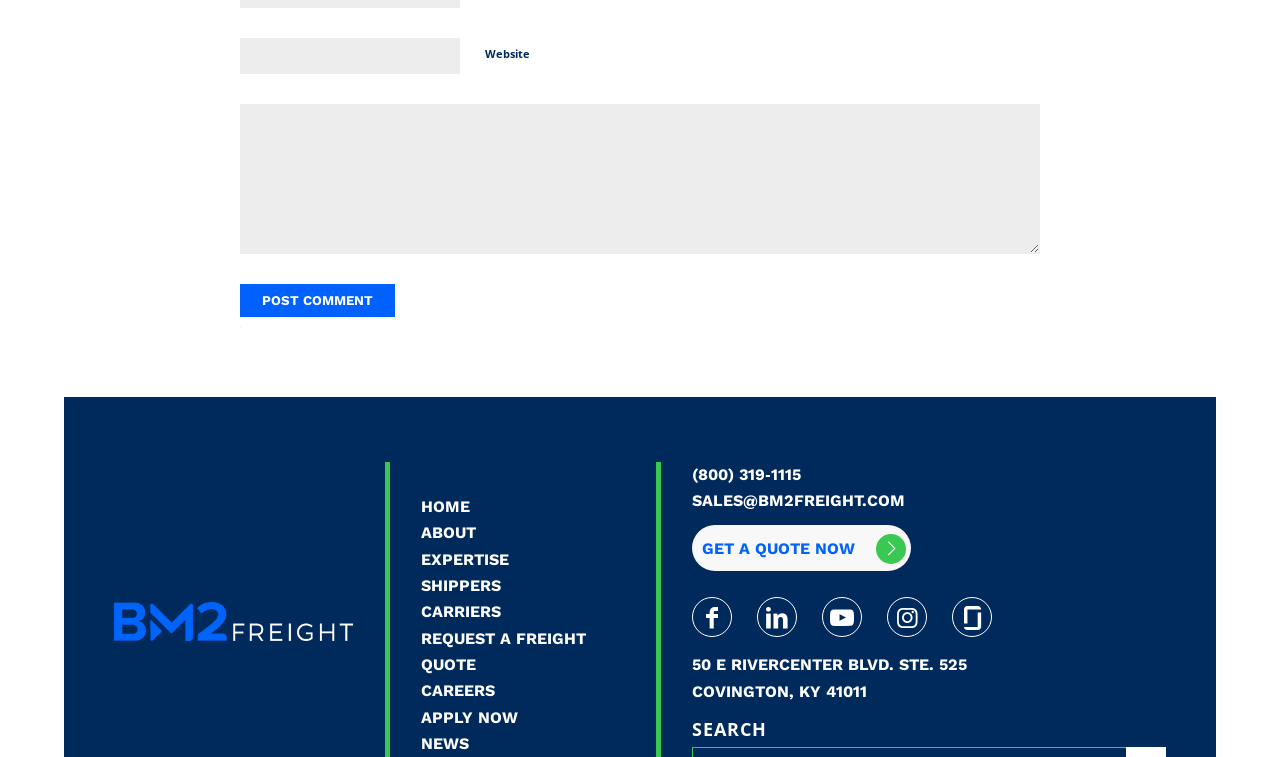What is the alternative to posting a comment?
From the image, respond using a single word or phrase.

Providing an alternative